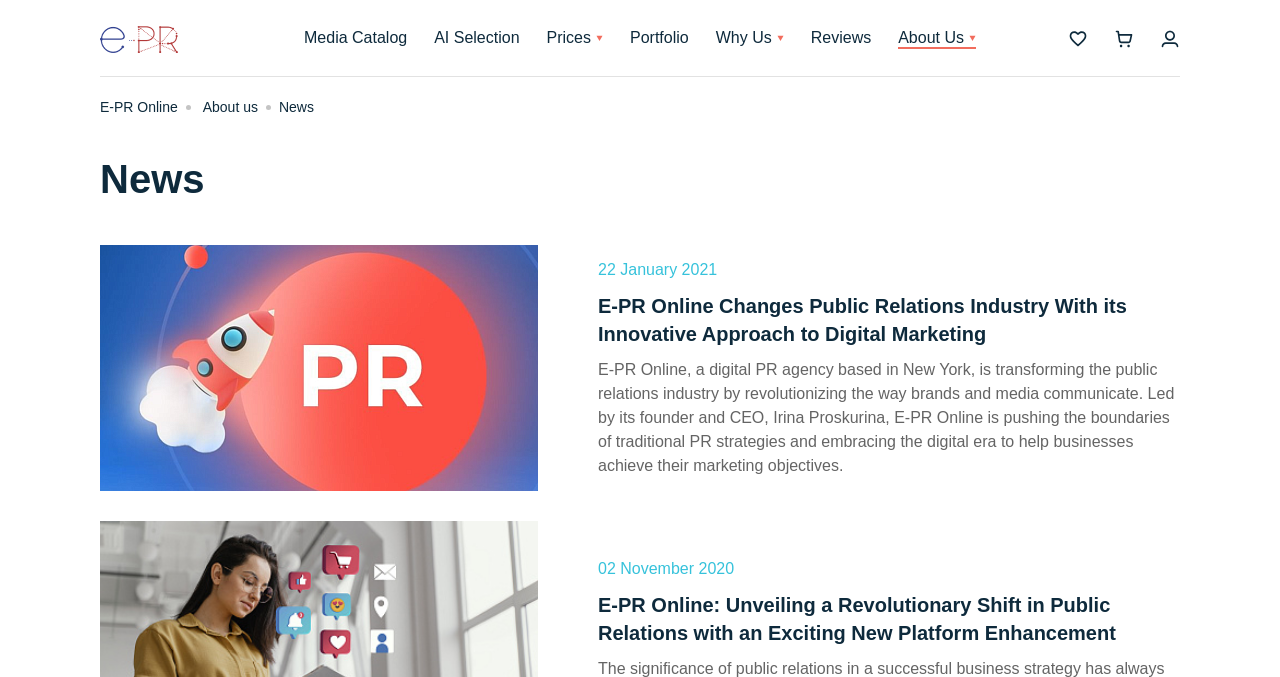Locate the bounding box coordinates of the clickable part needed for the task: "check Reviews".

[0.633, 0.043, 0.681, 0.068]